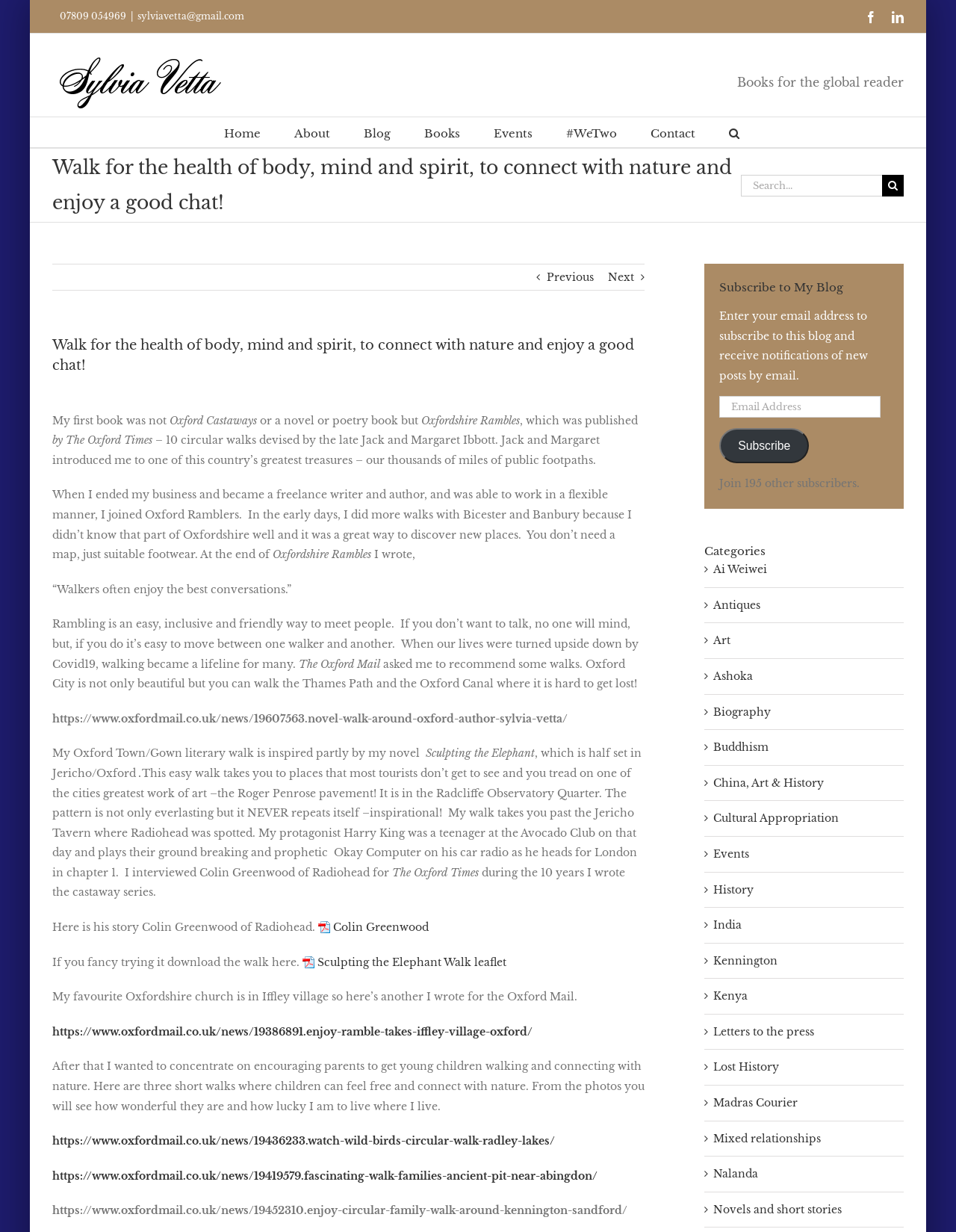Please identify the webpage's heading and generate its text content.

Walk for the health of body, mind and spirit, to connect with nature and enjoy a good chat!